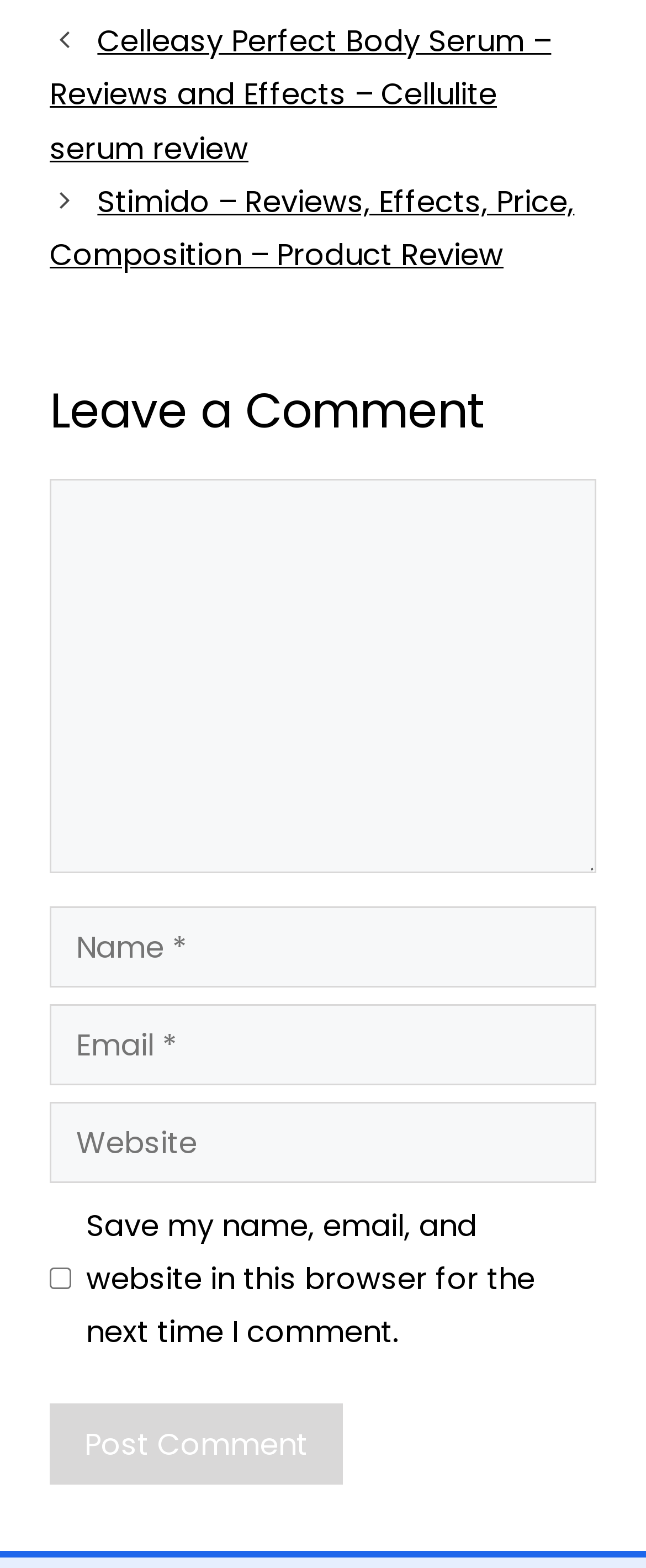Pinpoint the bounding box coordinates of the element that must be clicked to accomplish the following instruction: "Click the 'Post Comment' button". The coordinates should be in the format of four float numbers between 0 and 1, i.e., [left, top, right, bottom].

[0.077, 0.895, 0.531, 0.946]